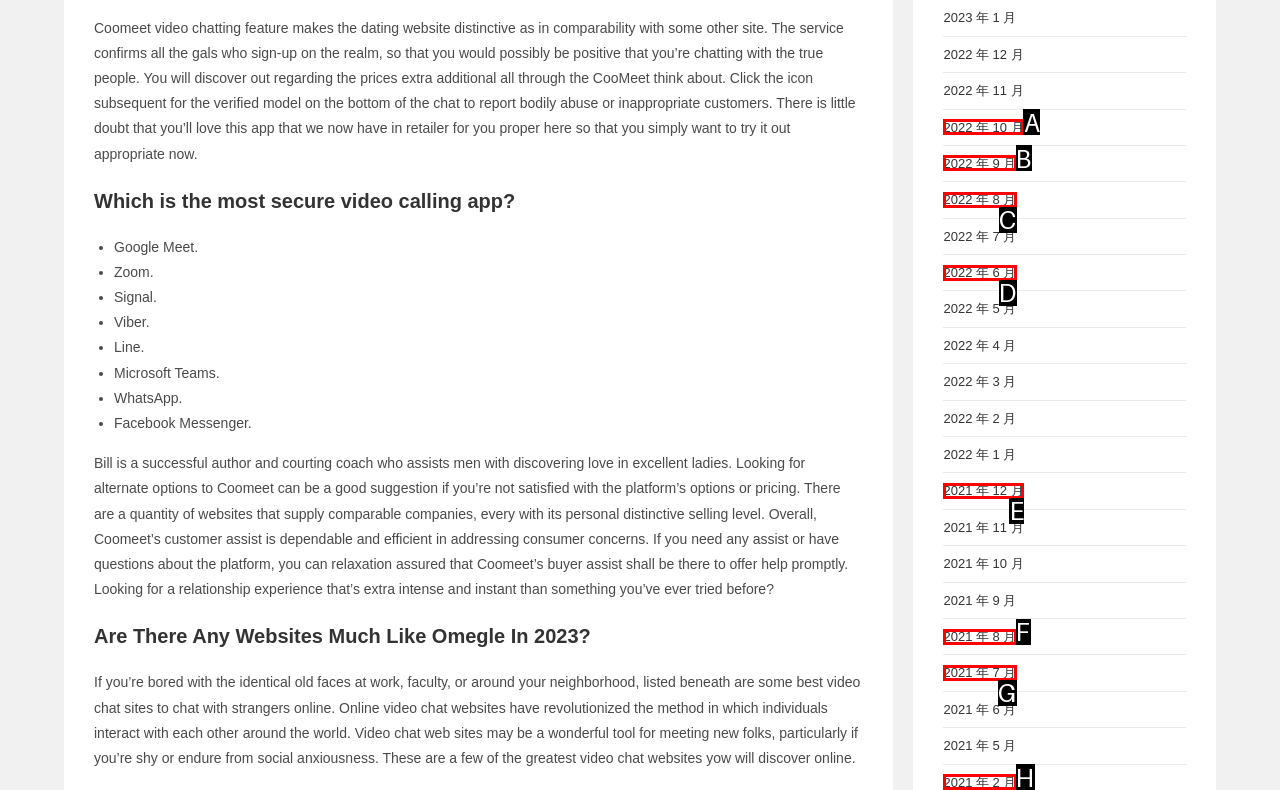Tell me which option best matches this description: 2022 年 10 月
Answer with the letter of the matching option directly from the given choices.

A